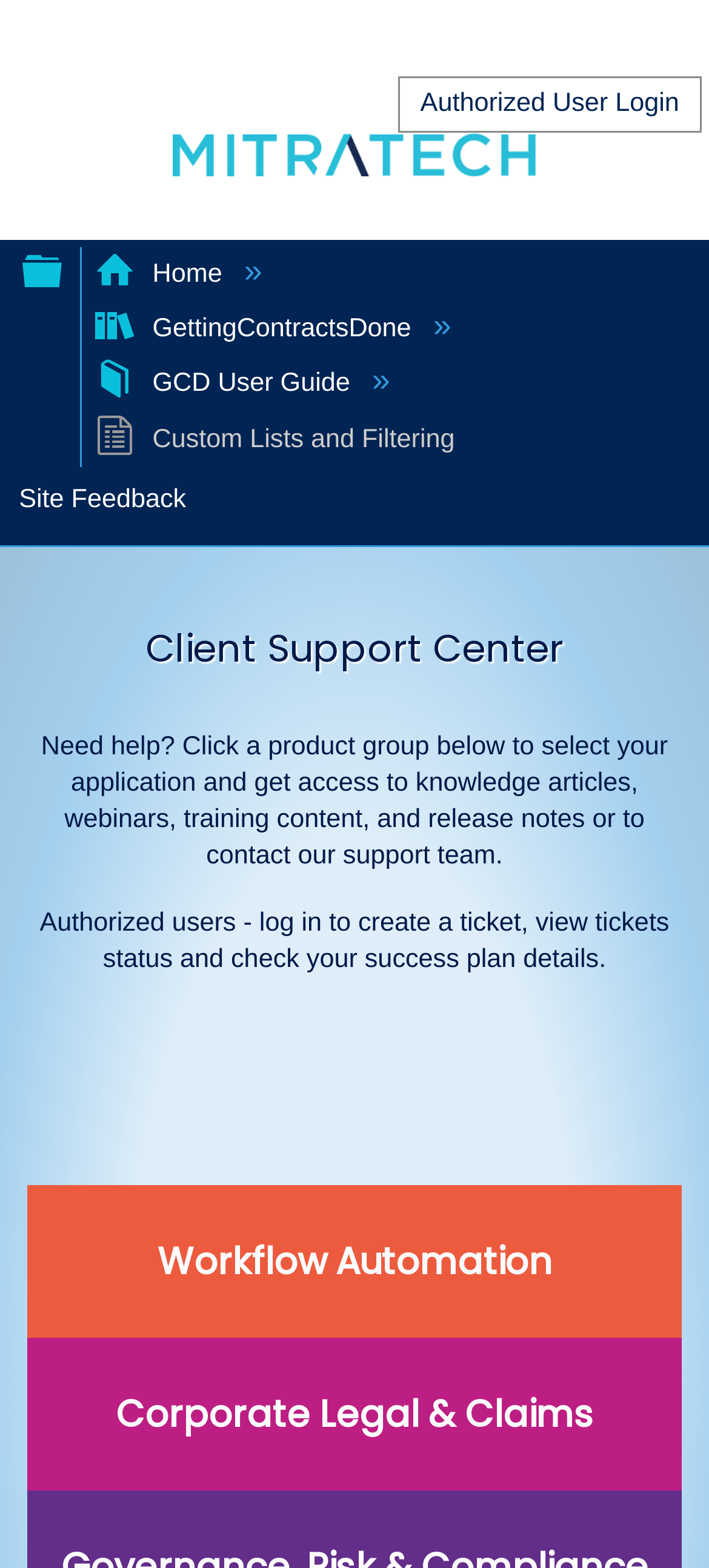Please identify the bounding box coordinates of the clickable element to fulfill the following instruction: "Click the Site Feedback link". The coordinates should be four float numbers between 0 and 1, i.e., [left, top, right, bottom].

[0.027, 0.302, 0.263, 0.335]